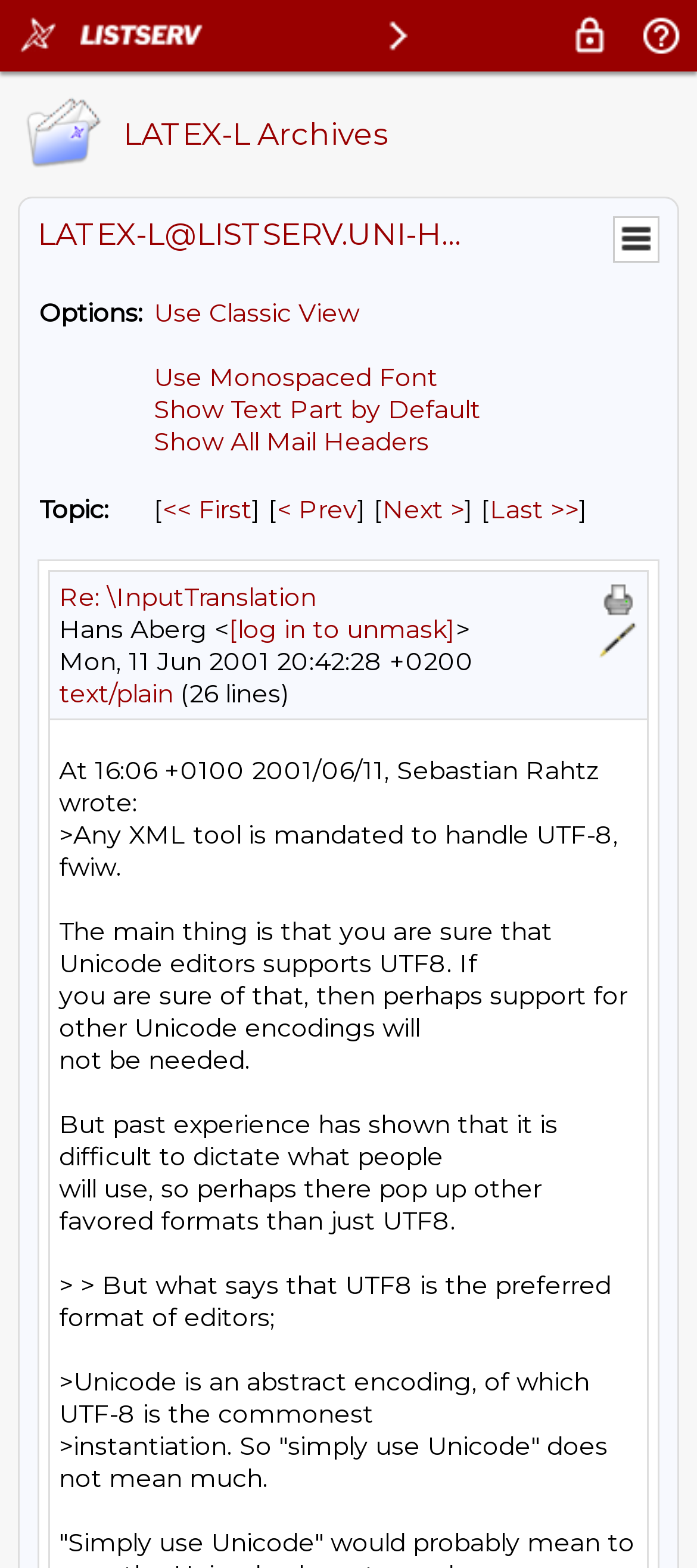What are the options for viewing the email list?
Please provide a single word or phrase as your answer based on the screenshot.

Use Classic View, Use Monospaced Font, Show Text Part by Default, Show All Mail Headers